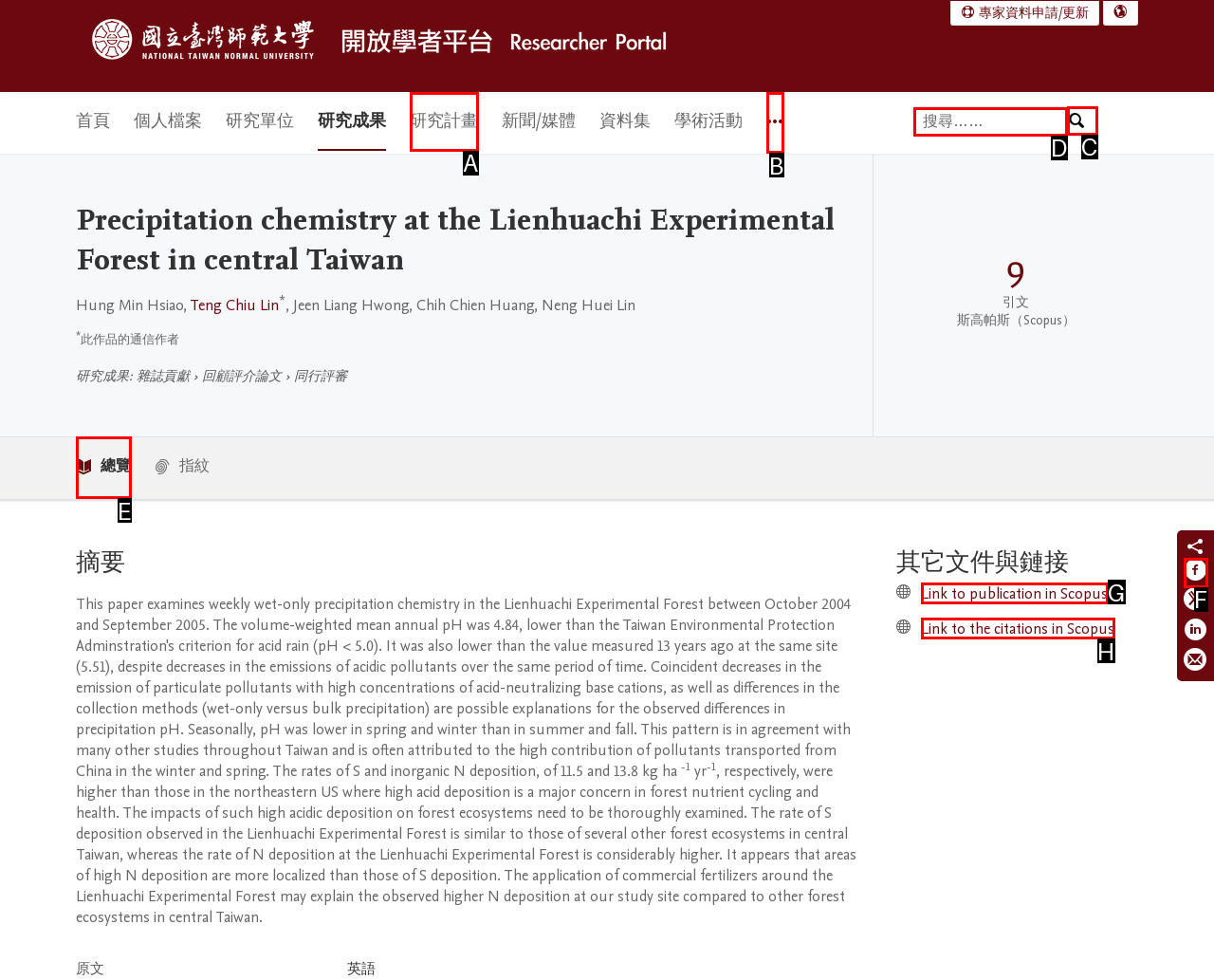Identify the HTML element that best matches the description: Link to publication in Scopus. Provide your answer by selecting the corresponding letter from the given options.

G